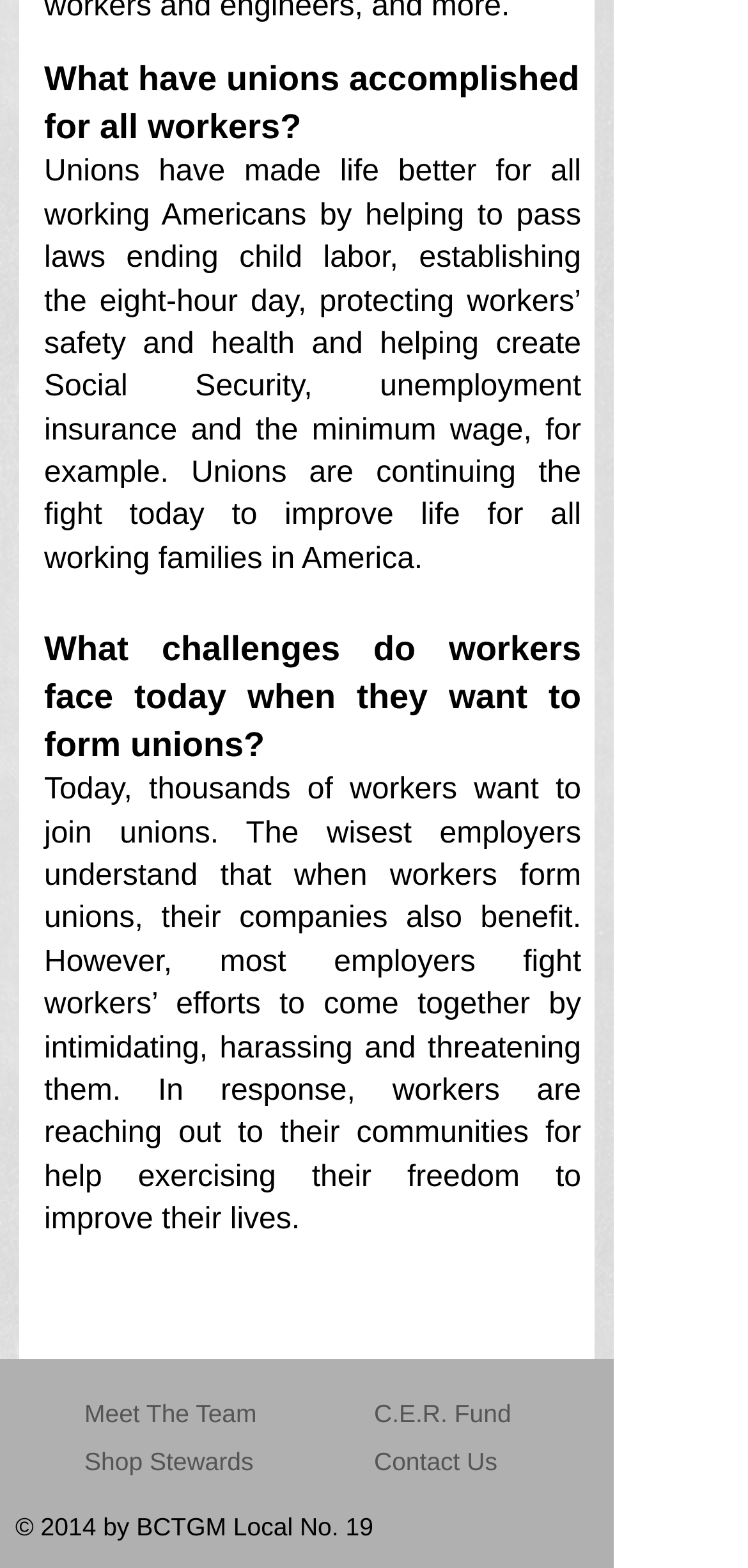Give a one-word or short phrase answer to this question: 
What challenges do workers face today?

Intimidation, harassment